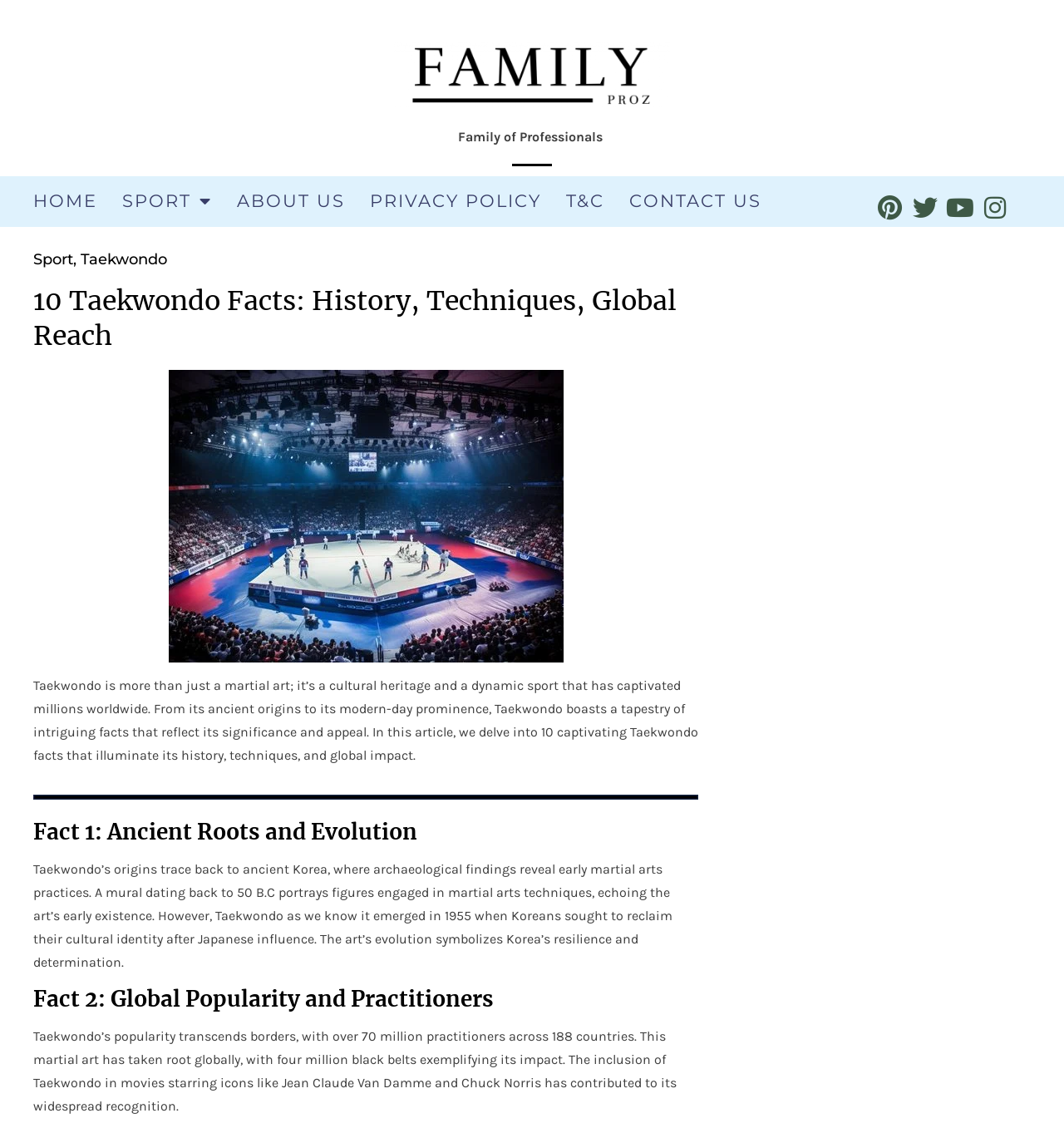Please identify the bounding box coordinates of the area that needs to be clicked to follow this instruction: "Visit the ABOUT US page".

[0.223, 0.157, 0.324, 0.202]